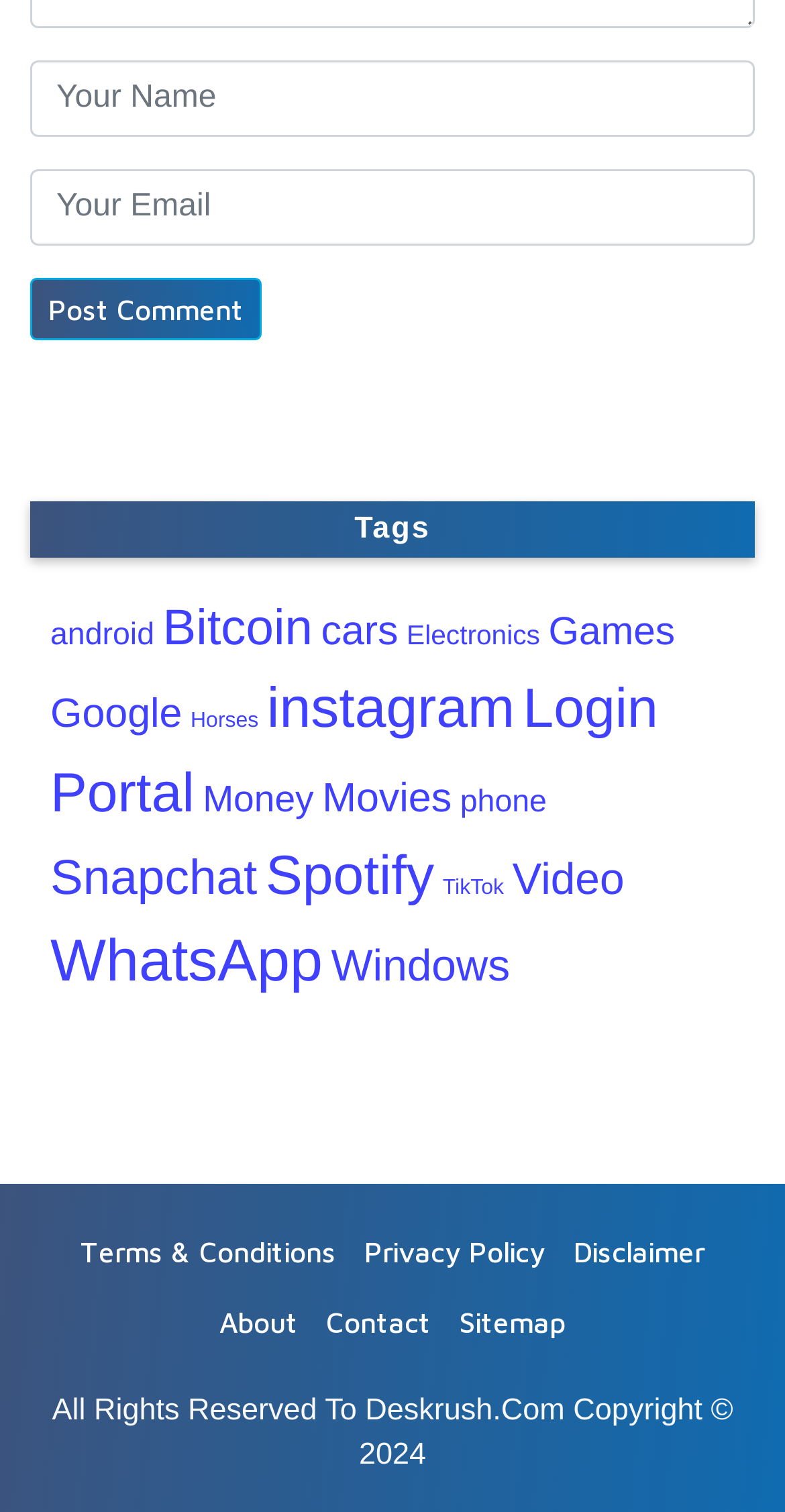Find and specify the bounding box coordinates that correspond to the clickable region for the instruction: "Contact the website administrator".

[0.403, 0.853, 0.562, 0.894]